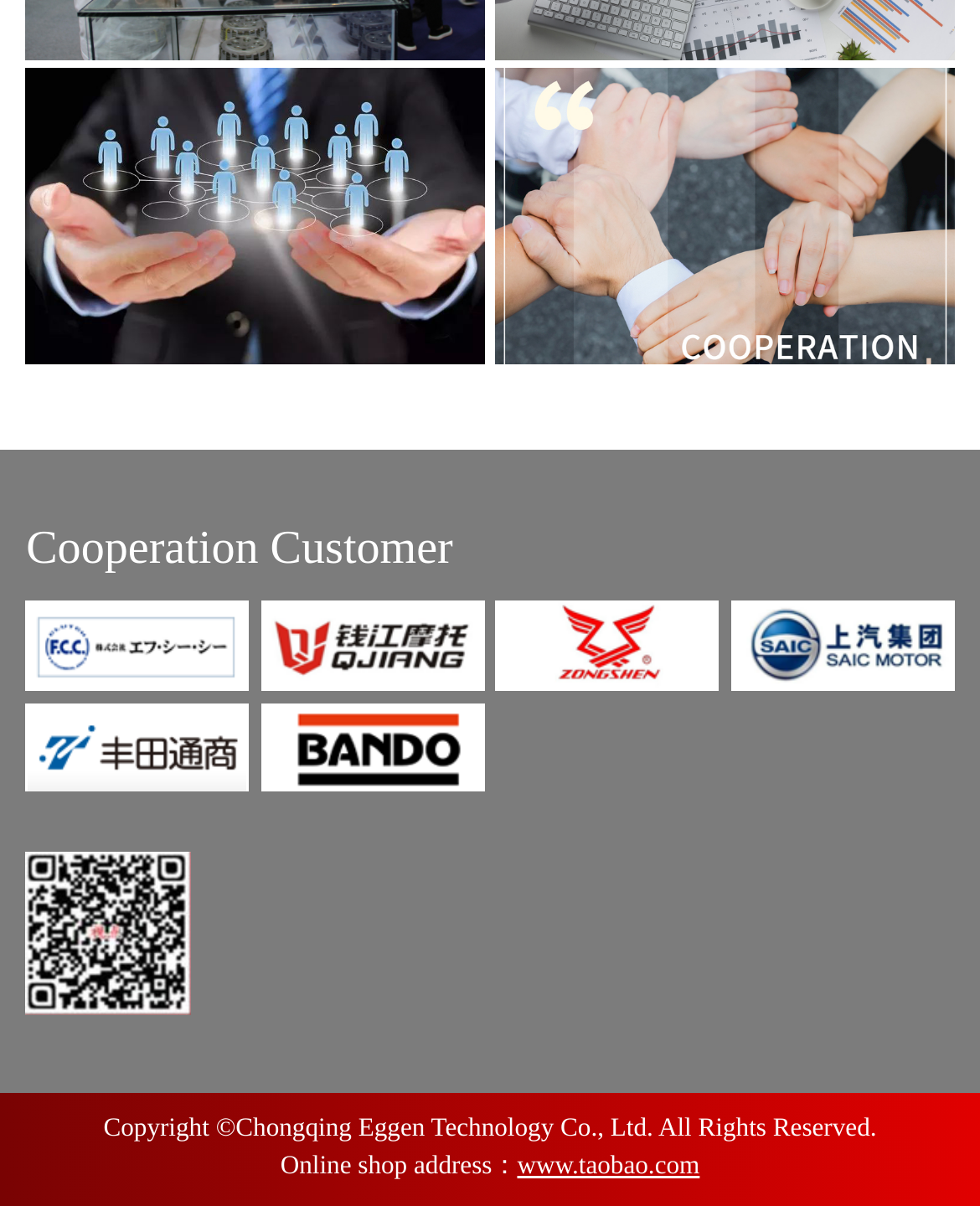Bounding box coordinates are specified in the format (top-left x, top-left y, bottom-right x, bottom-right y). All values are floating point numbers bounded between 0 and 1. Please provide the bounding box coordinate of the region this sentence describes: ← Previous Post

None